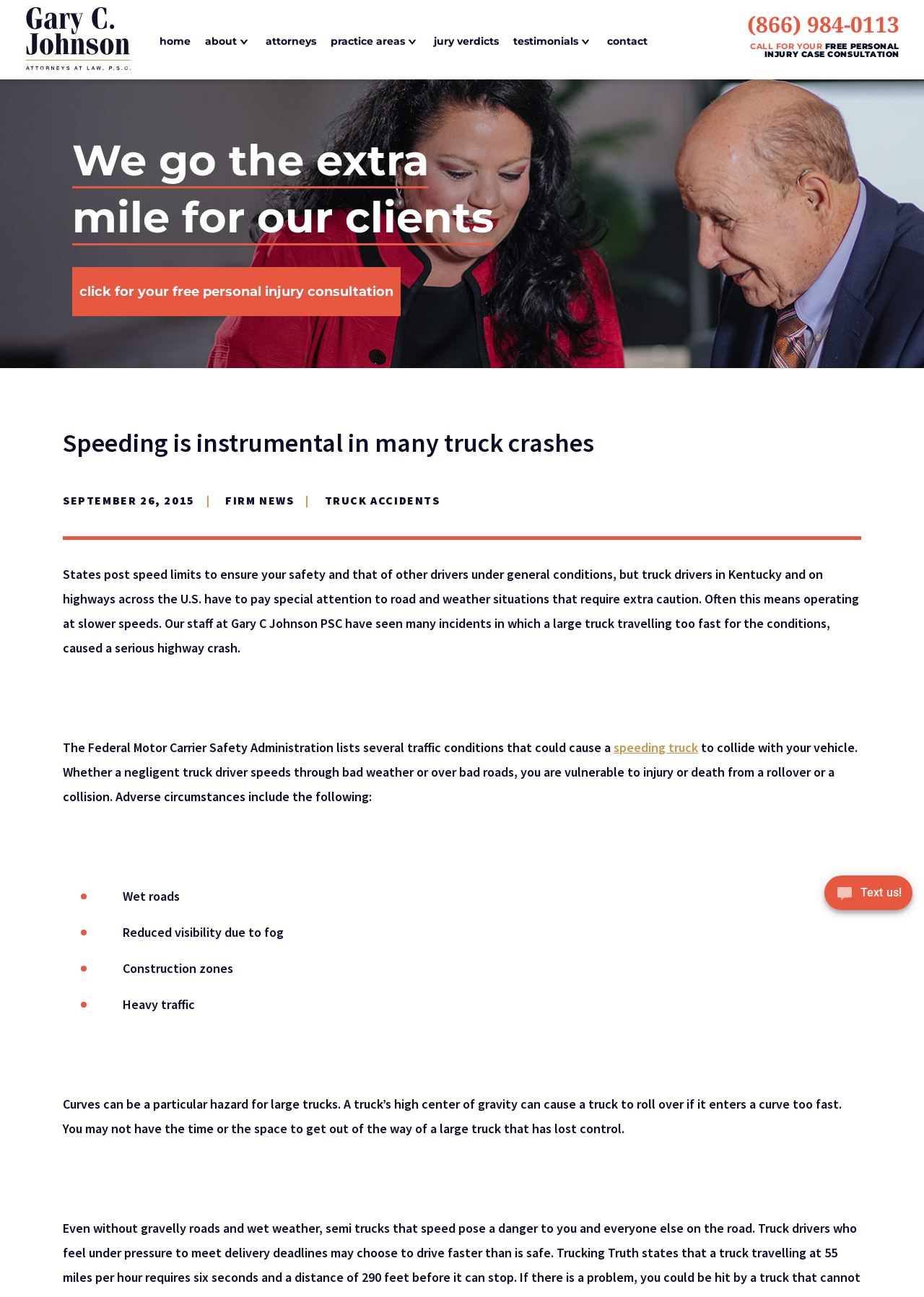What are some adverse circumstances that can cause a truck to collide with another vehicle?
Carefully examine the image and provide a detailed answer to the question.

The webpage lists several adverse circumstances that can cause a truck to collide with another vehicle, including wet roads, reduced visibility due to fog, construction zones, and heavy traffic. These circumstances are mentioned in the text as potential hazards that can lead to accidents.